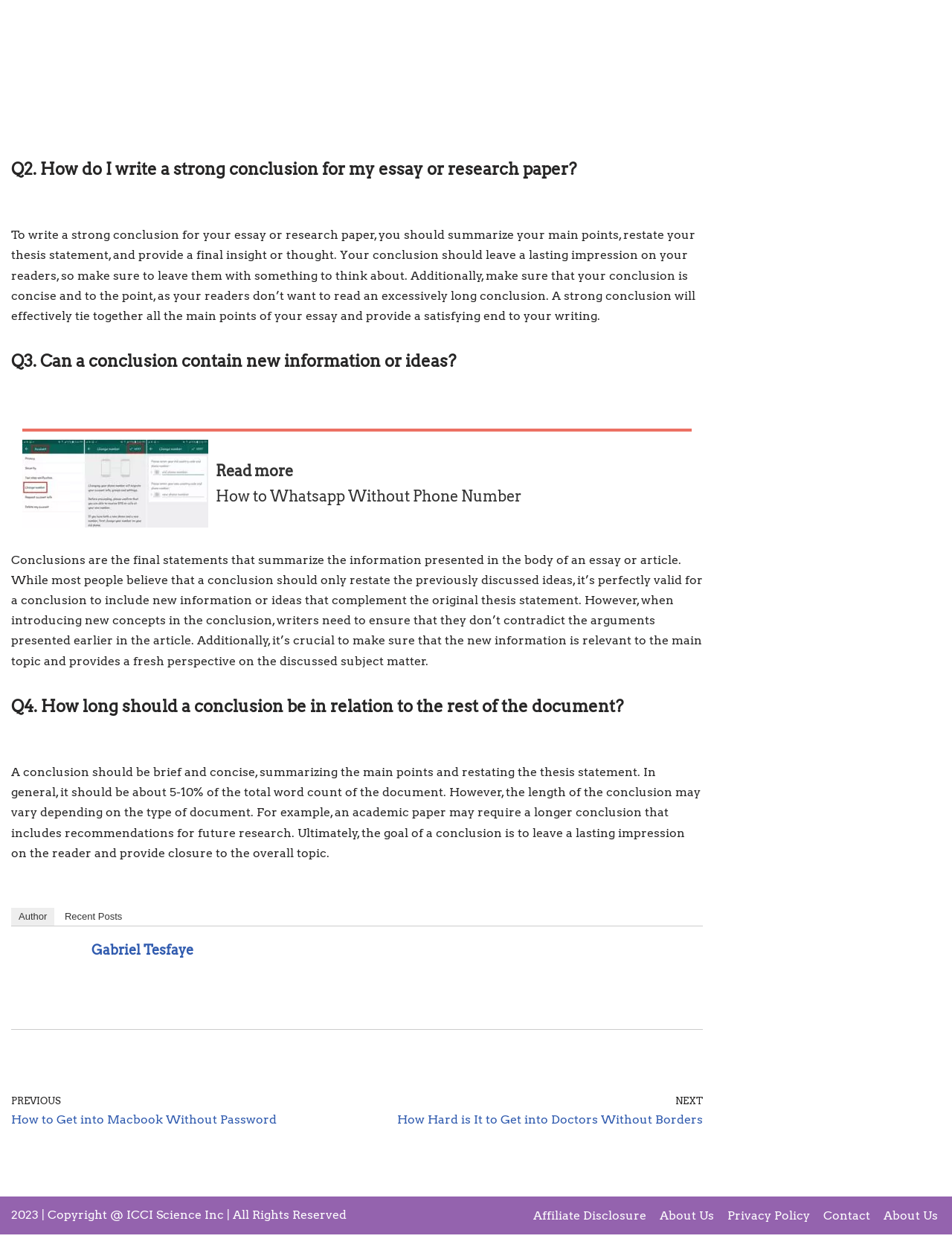Pinpoint the bounding box coordinates of the area that should be clicked to complete the following instruction: "Click on the link to read about how to Whatsapp without a phone number". The coordinates must be given as four float numbers between 0 and 1, i.e., [left, top, right, bottom].

[0.012, 0.34, 0.738, 0.428]